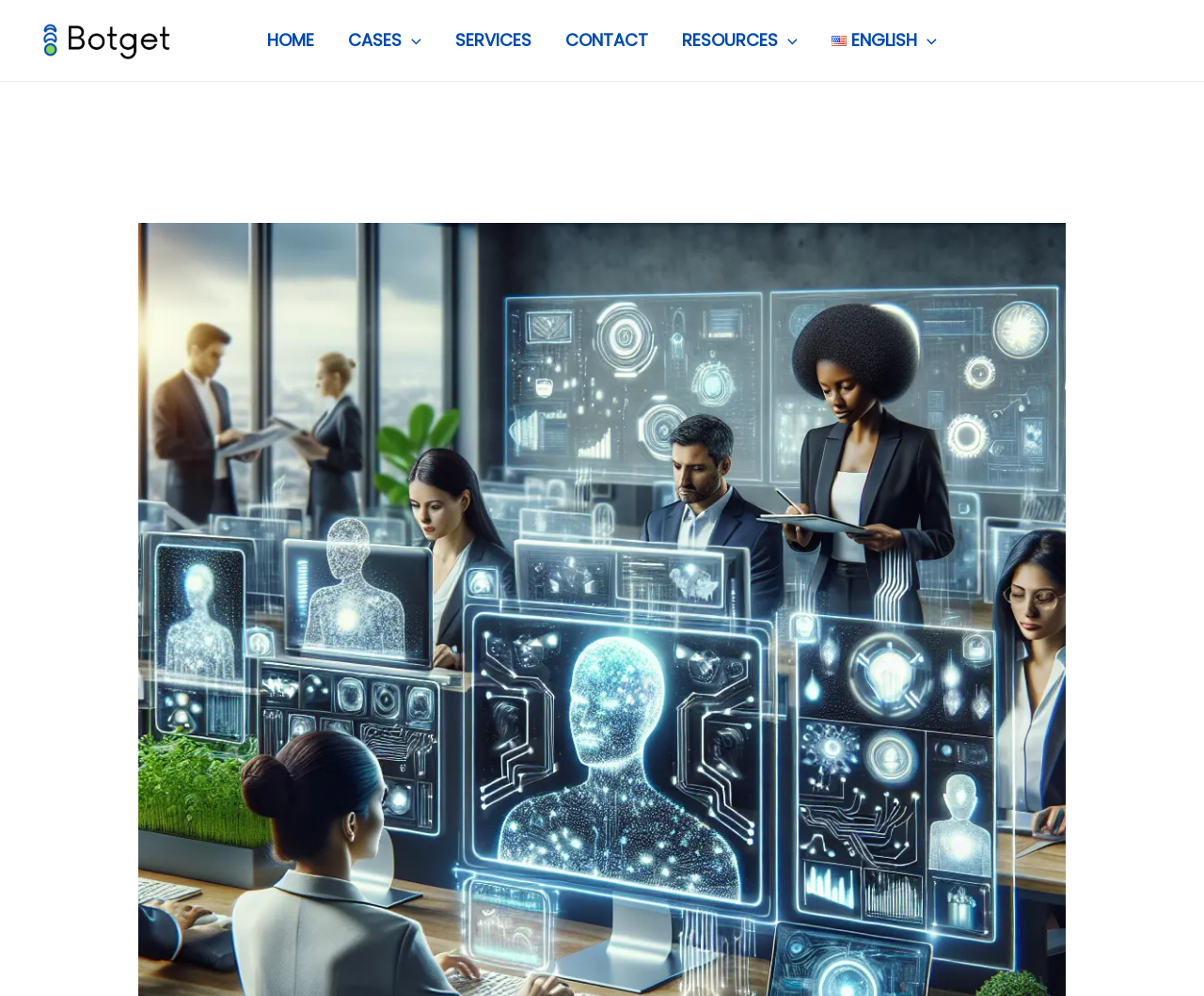Please determine the bounding box of the UI element that matches this description: parent_node: Email. The coordinates should be given as (top-left x, top-left y, bottom-right x, bottom-right y), with all values between 0 and 1.

None